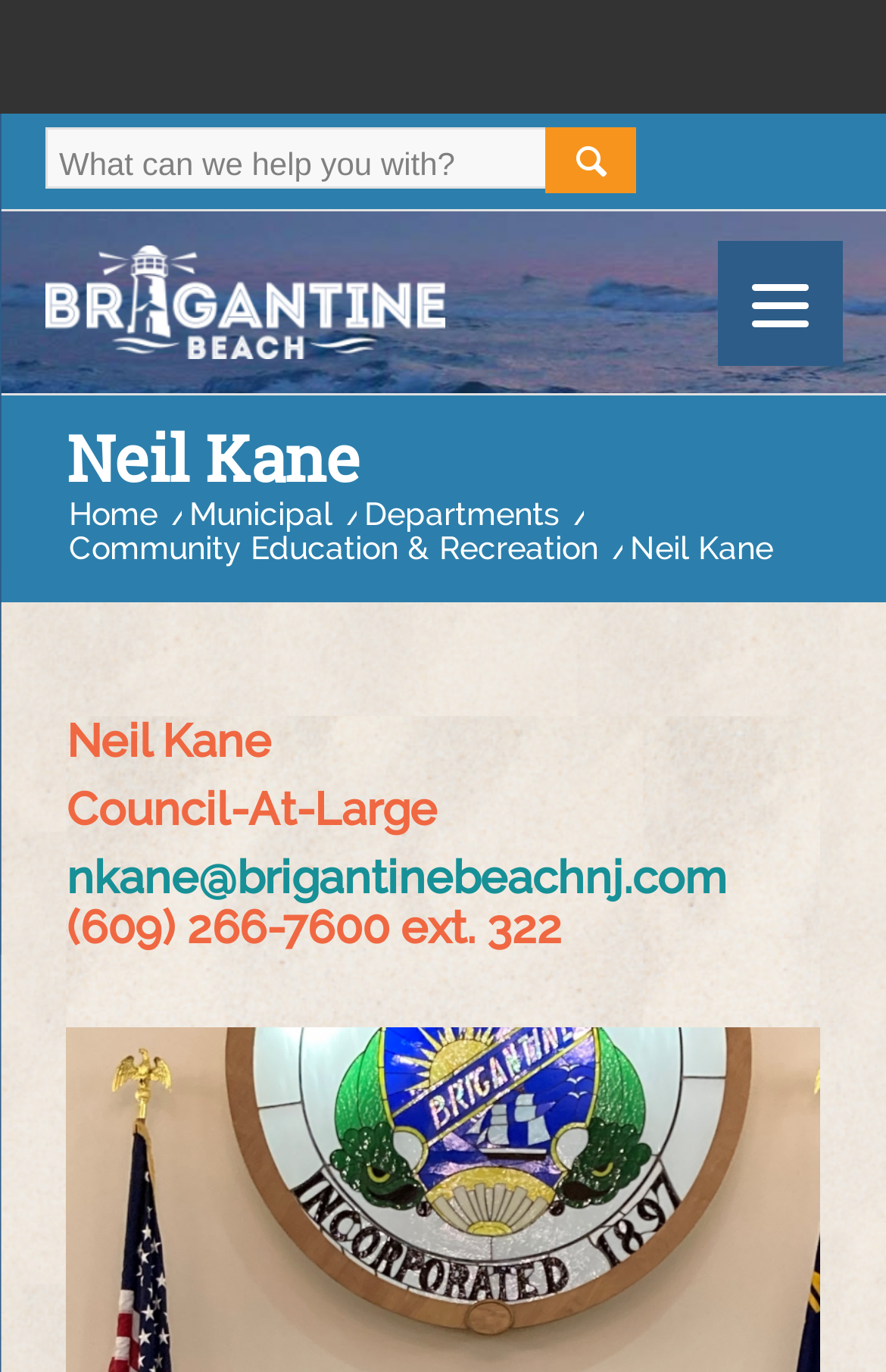Determine the coordinates of the bounding box for the clickable area needed to execute this instruction: "Click on the RLI Electric link".

None